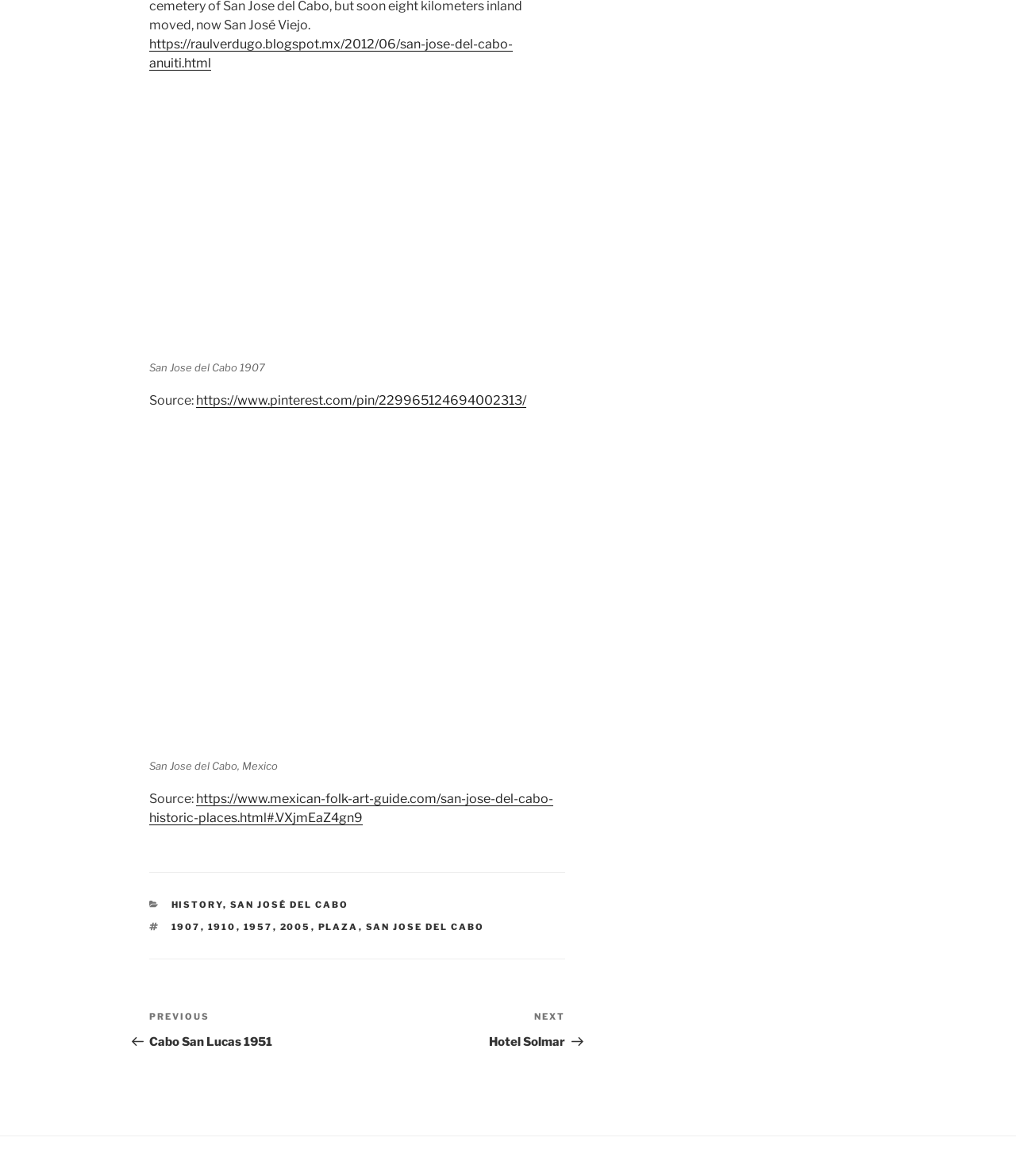How many figures are on the webpage?
Refer to the image and answer the question using a single word or phrase.

2